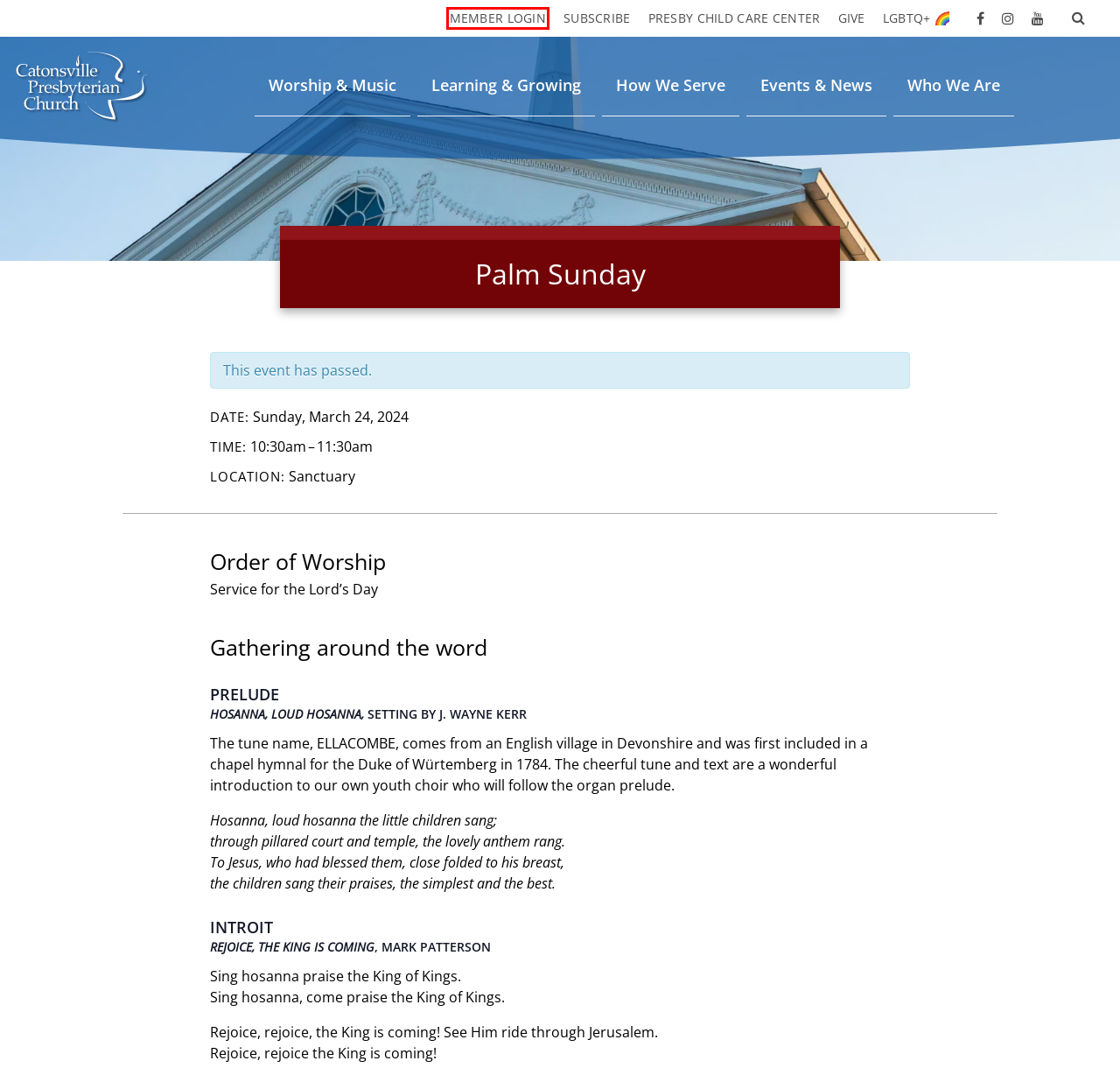Examine the screenshot of the webpage, noting the red bounding box around a UI element. Pick the webpage description that best matches the new page after the element in the red bounding box is clicked. Here are the candidates:
A. Sacraments – Catonsville Presbyterian Church
B. Our Ministry Partners – Catonsville Presbyterian Church
C. Presby Child Care Center |
D. Ministries – Catonsville Presbyterian Church
E. Adult Education — Catonsville Presbyterian Church
F. Stephen Ministry – Catonsville Presbyterian Church
G. Subscribe – Catonsville Presbyterian Church
H. Church Engagement

H